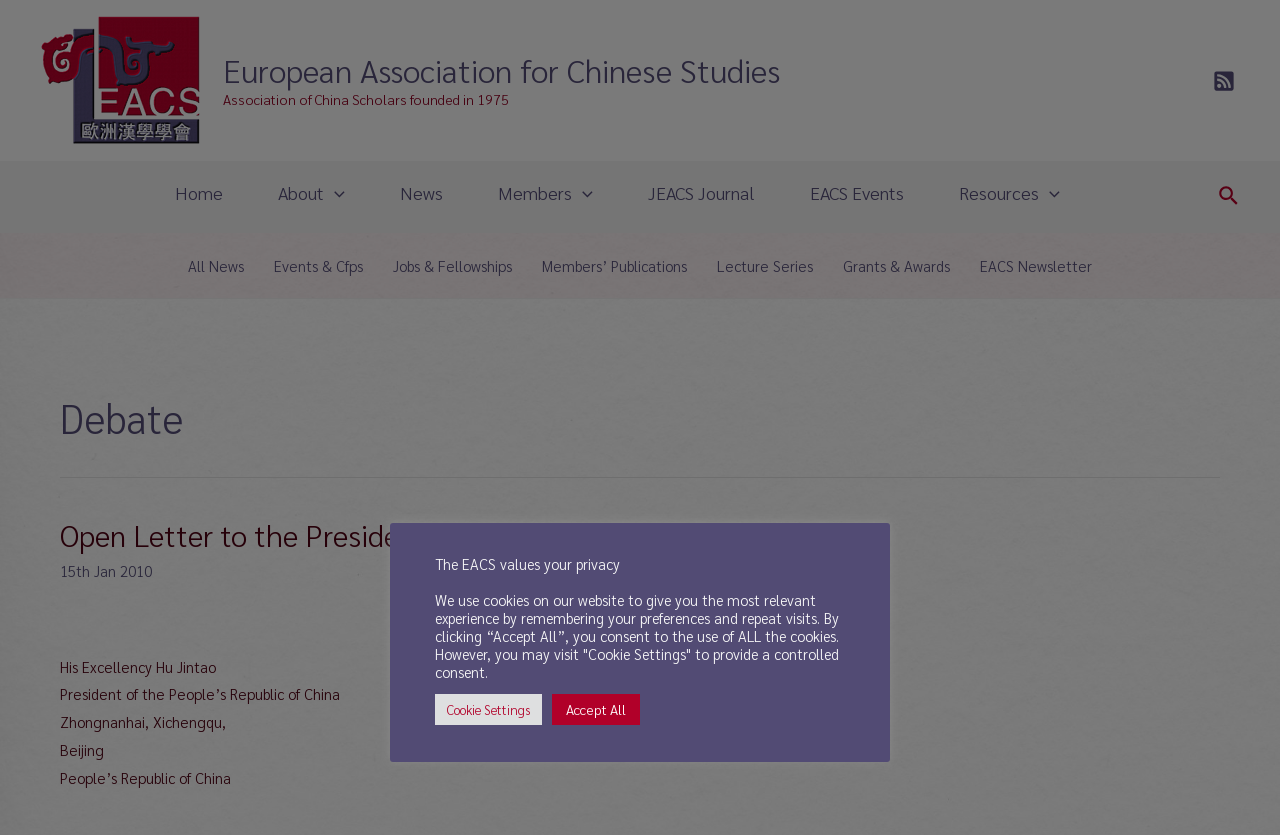Please mark the bounding box coordinates of the area that should be clicked to carry out the instruction: "Read the Open Letter to the President of the People’s Republic of China".

[0.047, 0.617, 0.67, 0.664]